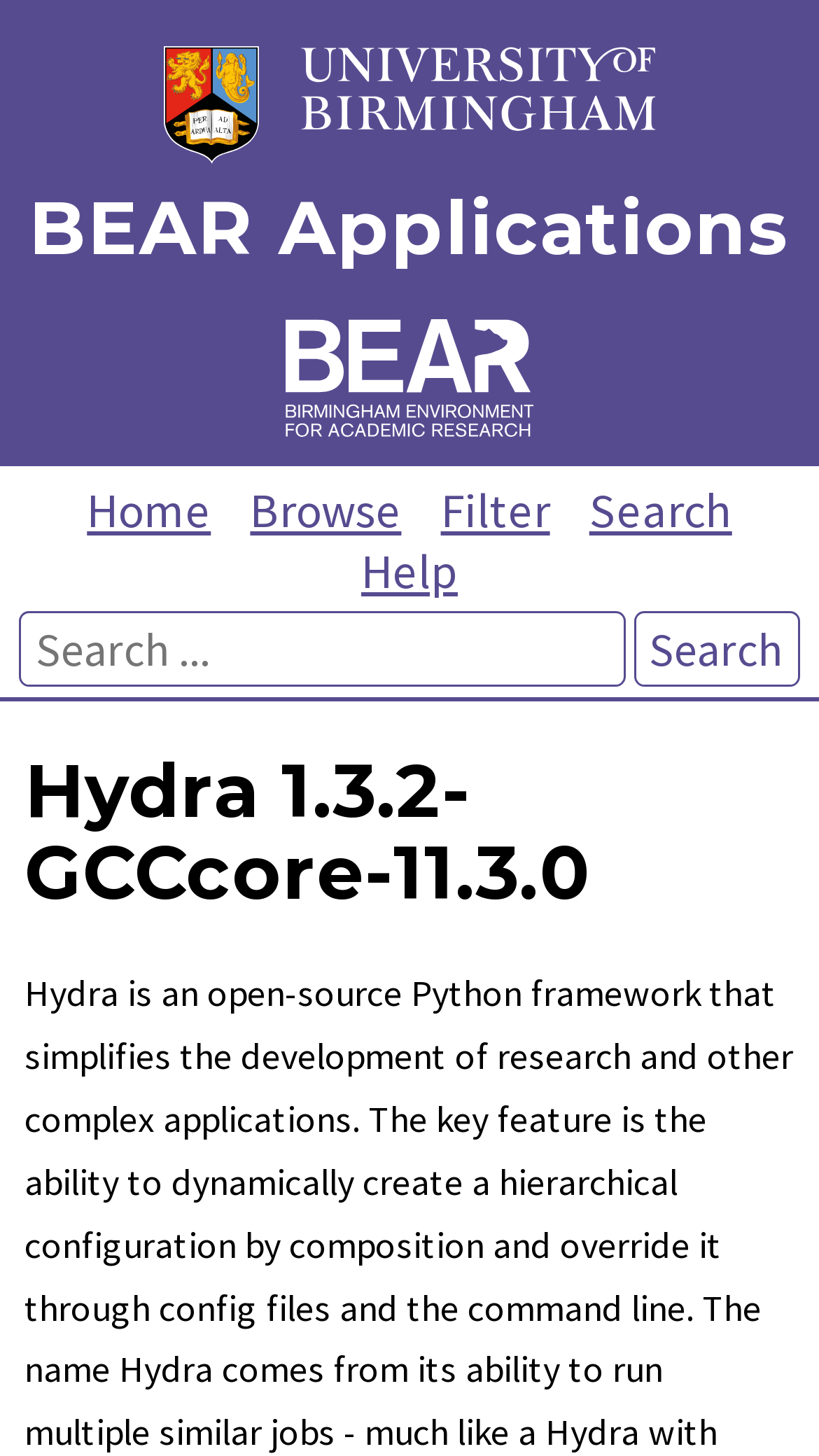Please identify the bounding box coordinates of the element I need to click to follow this instruction: "Go to BEAR Applications".

[0.0, 0.13, 1.0, 0.186]